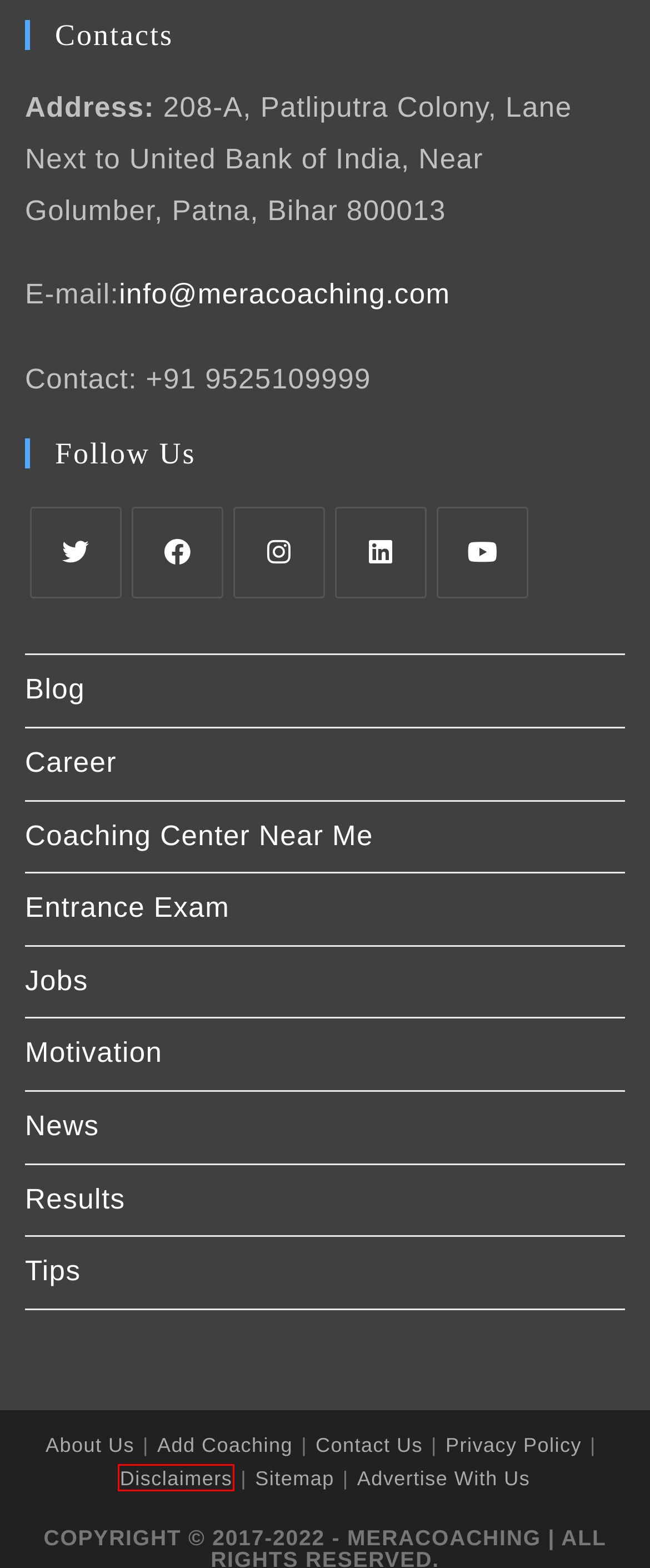Please examine the screenshot provided, which contains a red bounding box around a UI element. Select the webpage description that most accurately describes the new page displayed after clicking the highlighted element. Here are the candidates:
A. About Us | MeraCoaching
B. Advertise With Us | MeraCoaching
C. Top 10 Math Institute in Sikar Archives | MeraCoaching
D. Tips | MeraCoaching
E. Privacy Policy | MeraCoaching
F. Find Coaching Classes Near You | MeraCoaching
G. Login | MeraCoaching
H. Disclaimers | MeraCoaching

H